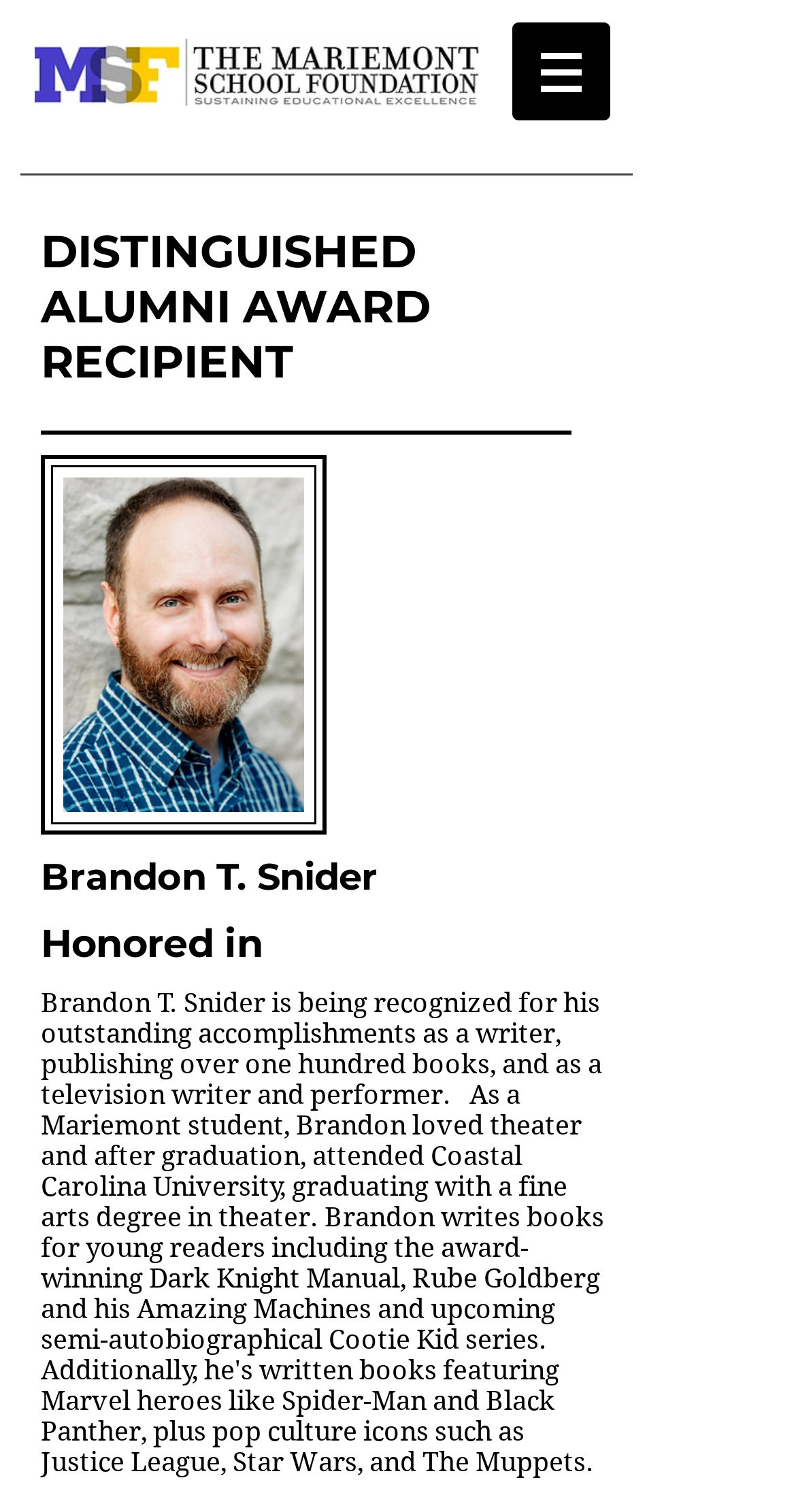Illustrate the webpage with a detailed description.

The webpage is about Brandon T. Snider, a distinguished alumni award recipient. At the top left corner, there is a logo of MSF-Color, which is an image link. To the right of the logo, there is a navigation menu labeled "Site" with a button that has a popup menu. The button is accompanied by a small image.

Below the navigation menu, there is a heading that announces Brandon T. Snider as the distinguished alumni award recipient. Underneath this heading, there is an image of Brandon T. Snider, which takes up a significant portion of the page. The image is centered and has a caption "Brandon T. Snider" above it.

Further down the page, there is another heading that mentions the year of the award, "Honored in". This heading is positioned below the image and its caption. Overall, the webpage is dedicated to showcasing Brandon T. Snider's achievement as a distinguished alumni award recipient.